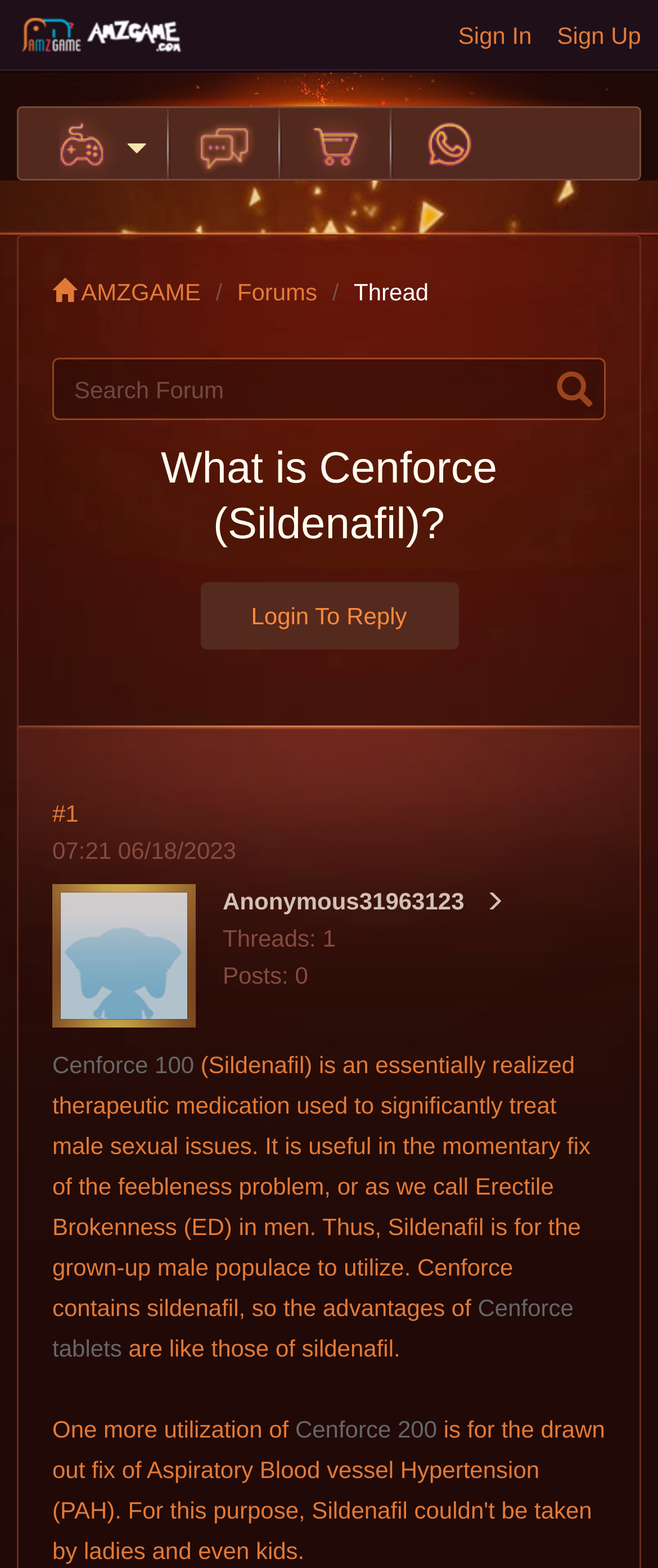What is the function of the 'Login To Reply' button?
Using the image, respond with a single word or phrase.

Login to reply